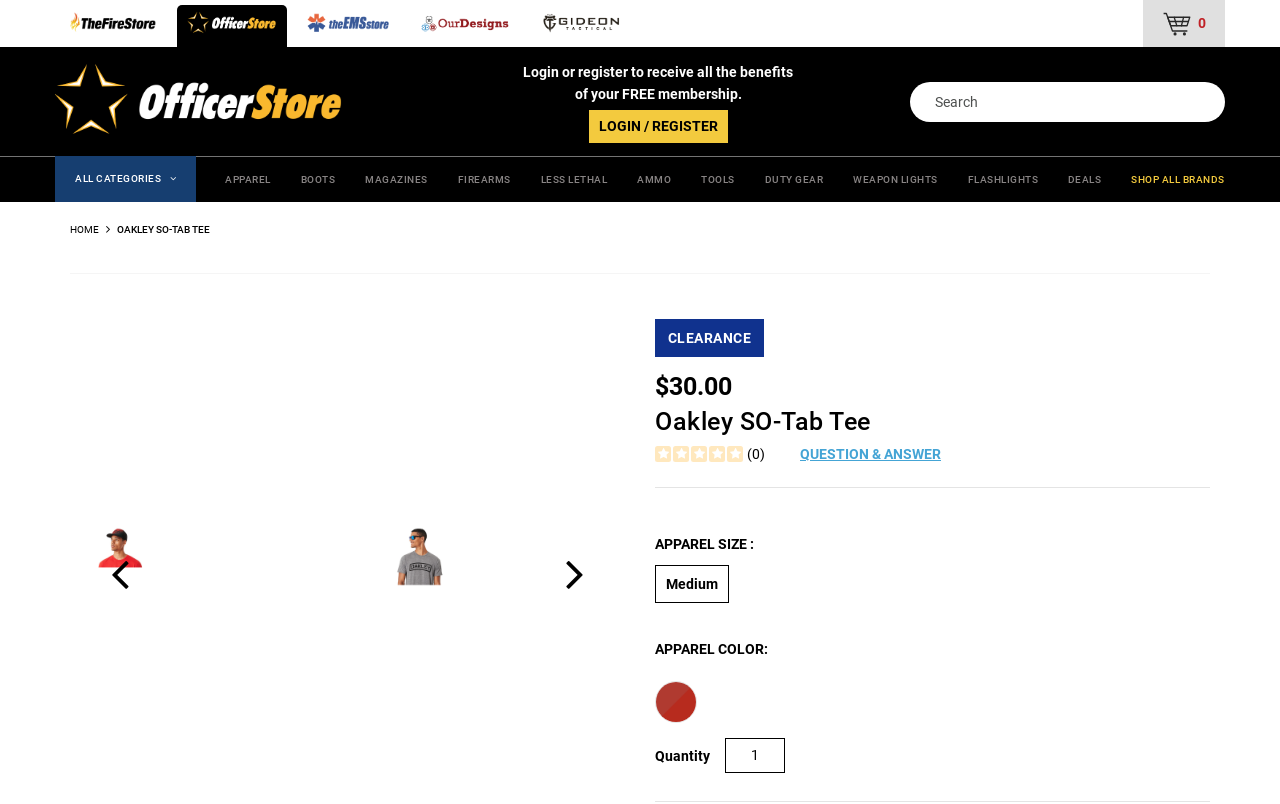What is the brand of the t-shirt?
Using the image as a reference, deliver a detailed and thorough answer to the question.

I found the brand of the t-shirt by looking at the product title 'Oakley SO-Tab Tee' which is displayed prominently on the webpage.